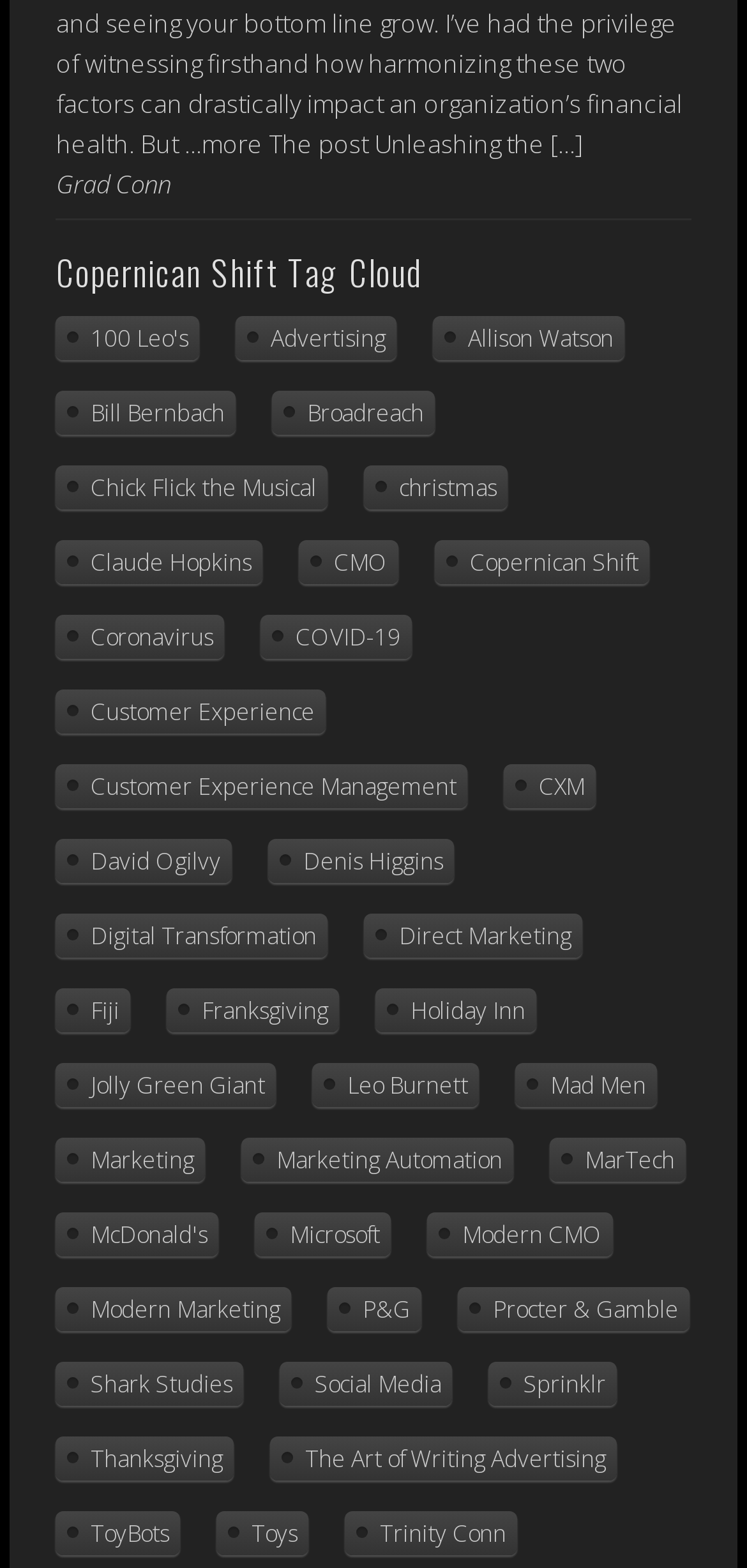Locate the bounding box coordinates of the clickable element to fulfill the following instruction: "Learn about 'Customer Experience'". Provide the coordinates as four float numbers between 0 and 1 in the format [left, top, right, bottom].

[0.075, 0.44, 0.436, 0.468]